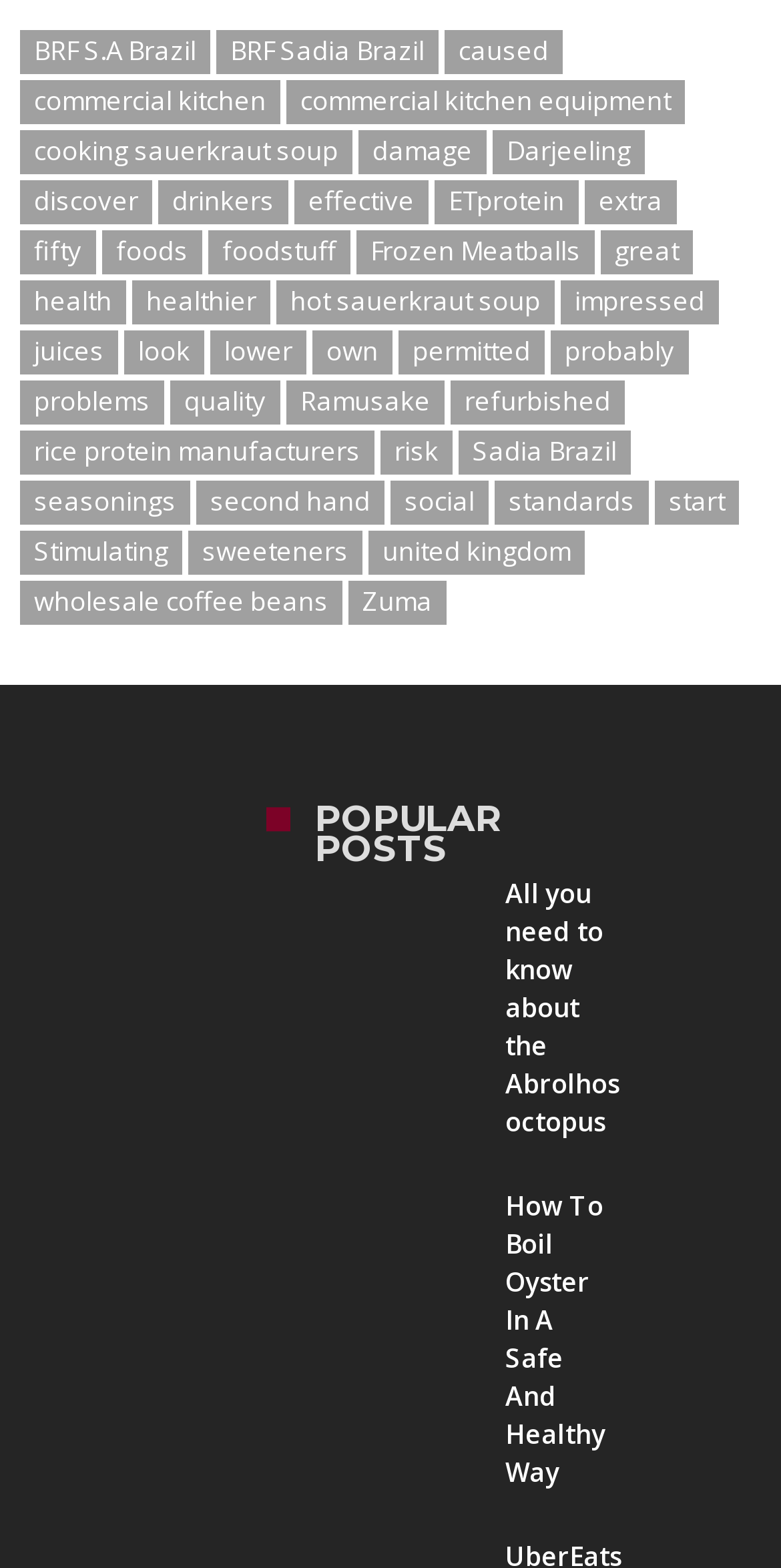Can you find the bounding box coordinates of the area I should click to execute the following instruction: "Visit 'wholesale coffee beans'"?

[0.026, 0.37, 0.438, 0.398]